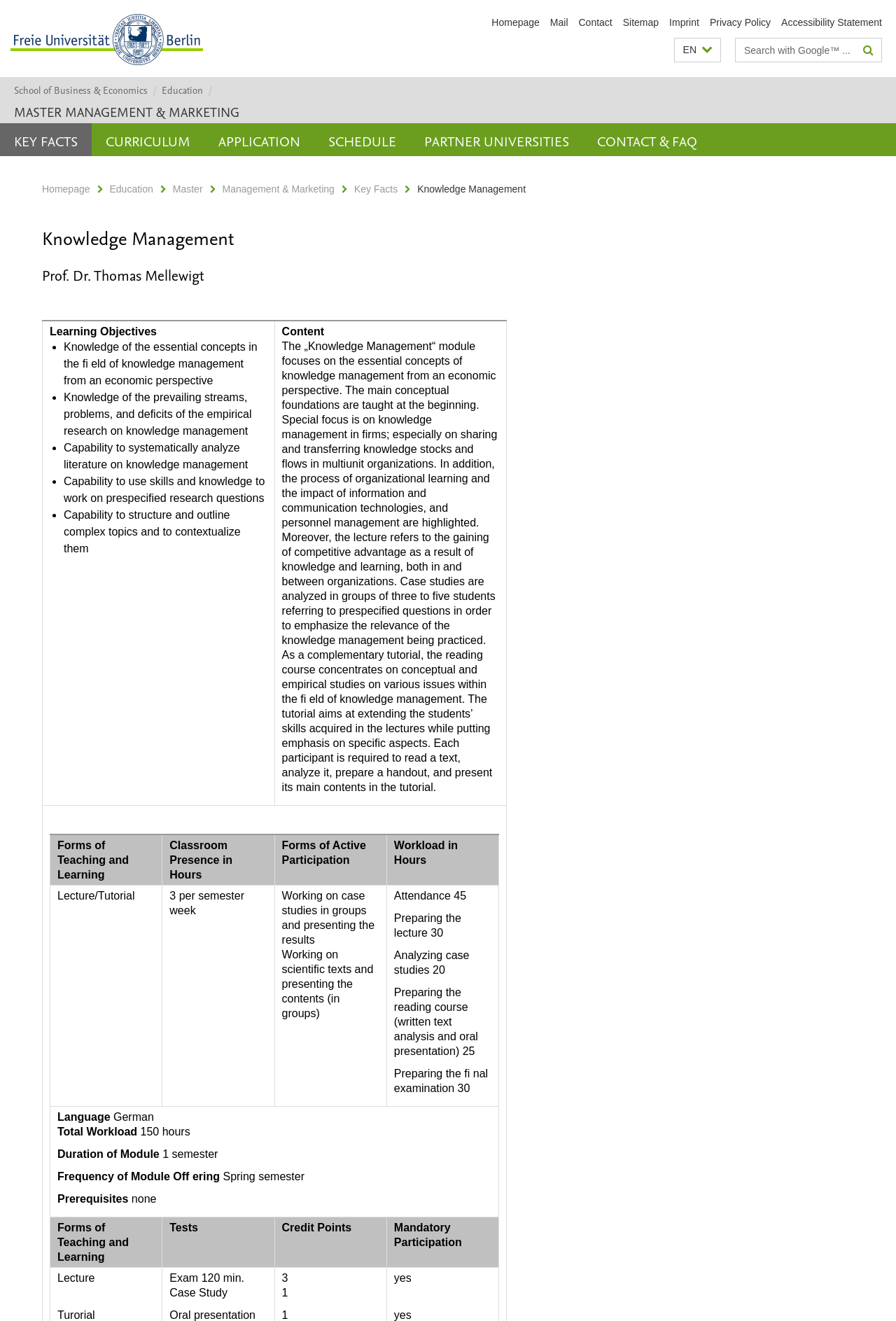Please identify the bounding box coordinates of the element's region that should be clicked to execute the following instruction: "Click the logo of the Freie Universität Berlin". The bounding box coordinates must be four float numbers between 0 and 1, i.e., [left, top, right, bottom].

[0.012, 0.011, 0.227, 0.049]